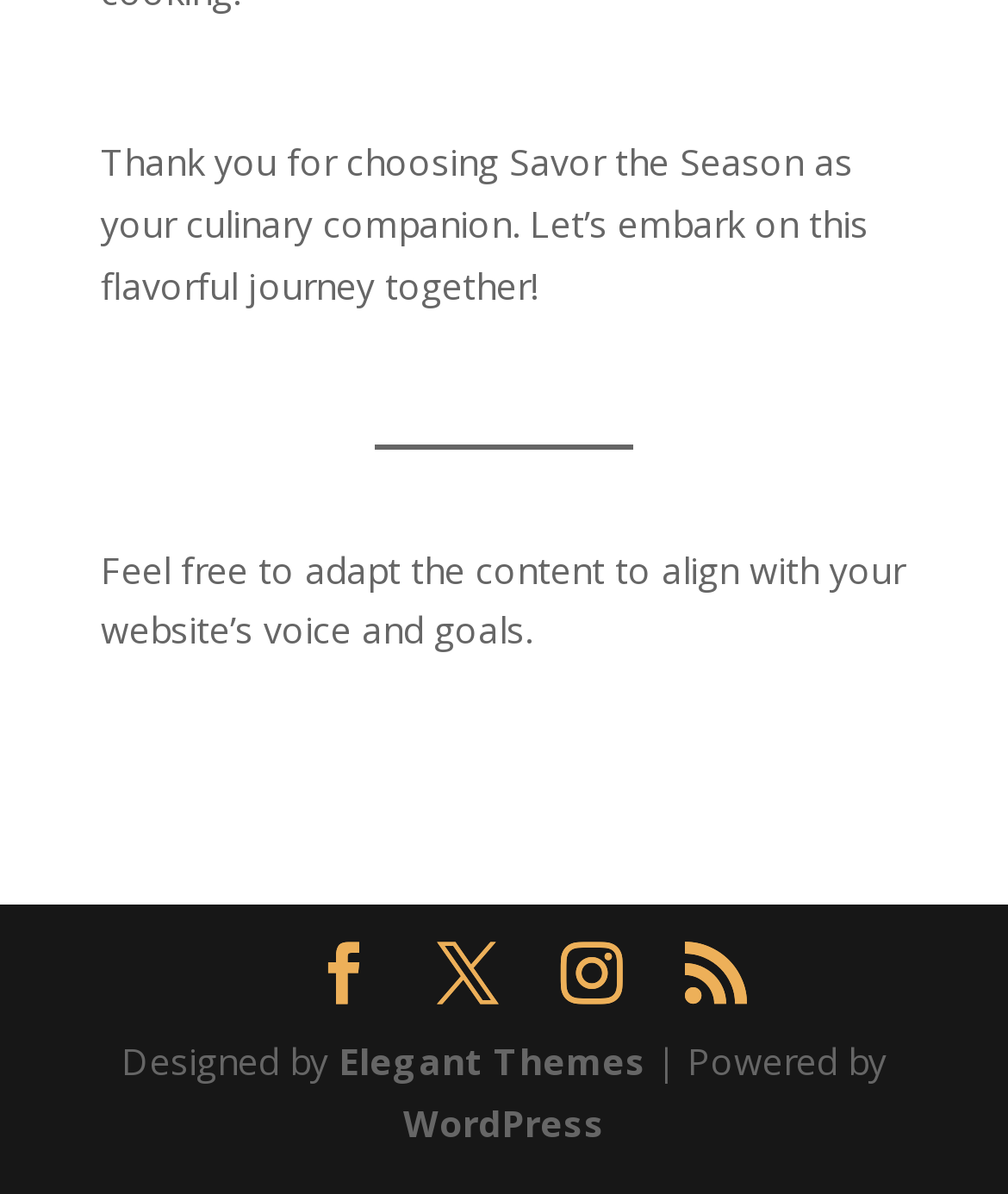What platform powers the website?
Answer the question using a single word or phrase, according to the image.

WordPress